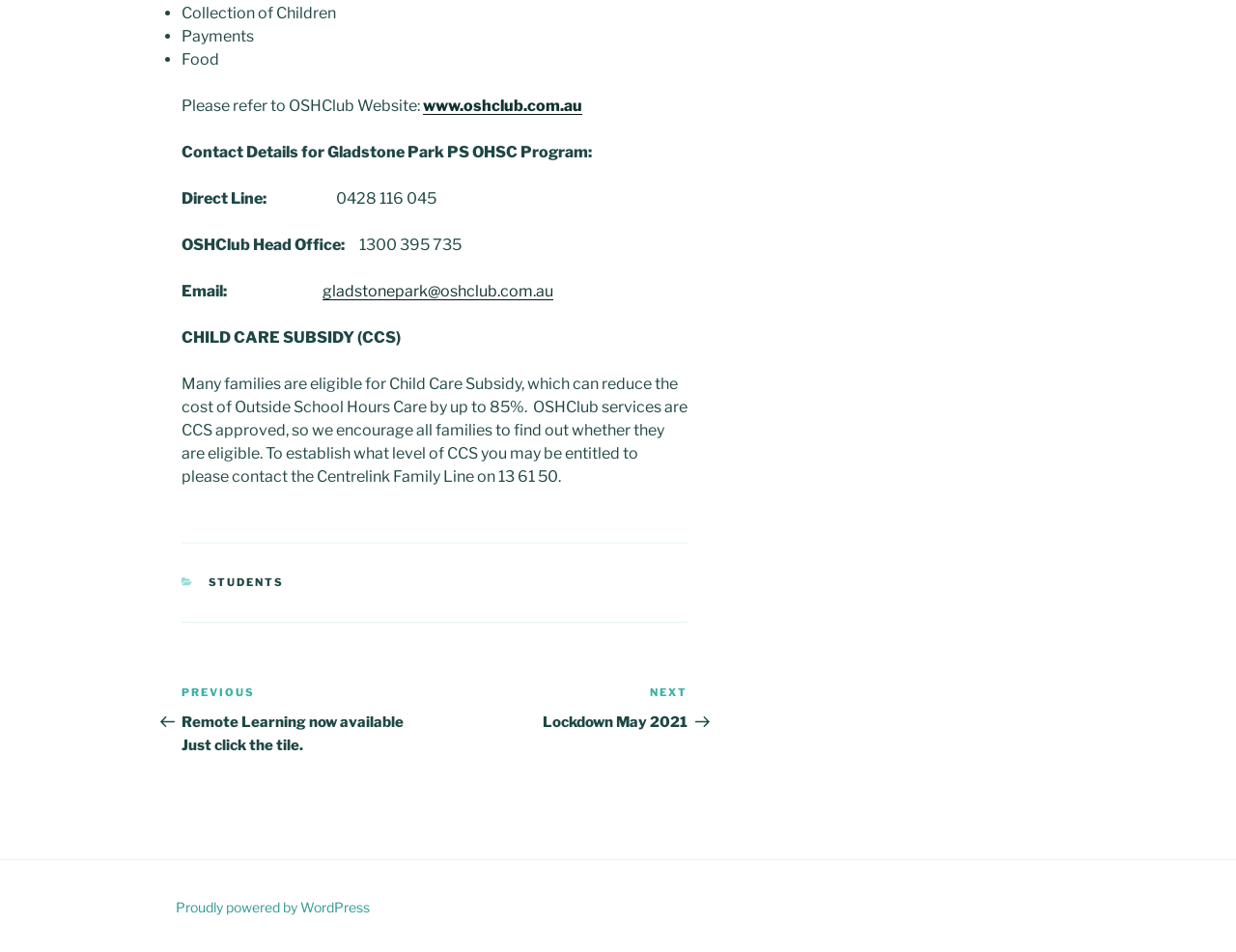What is the name of the school?
Kindly answer the question with as much detail as you can.

The name of the school can be inferred from the 'Contact Details for Gladstone Park PS OHSC Program:' text, which suggests that the webpage is related to the Outside School Hours Care program of Gladstone Park Primary School.